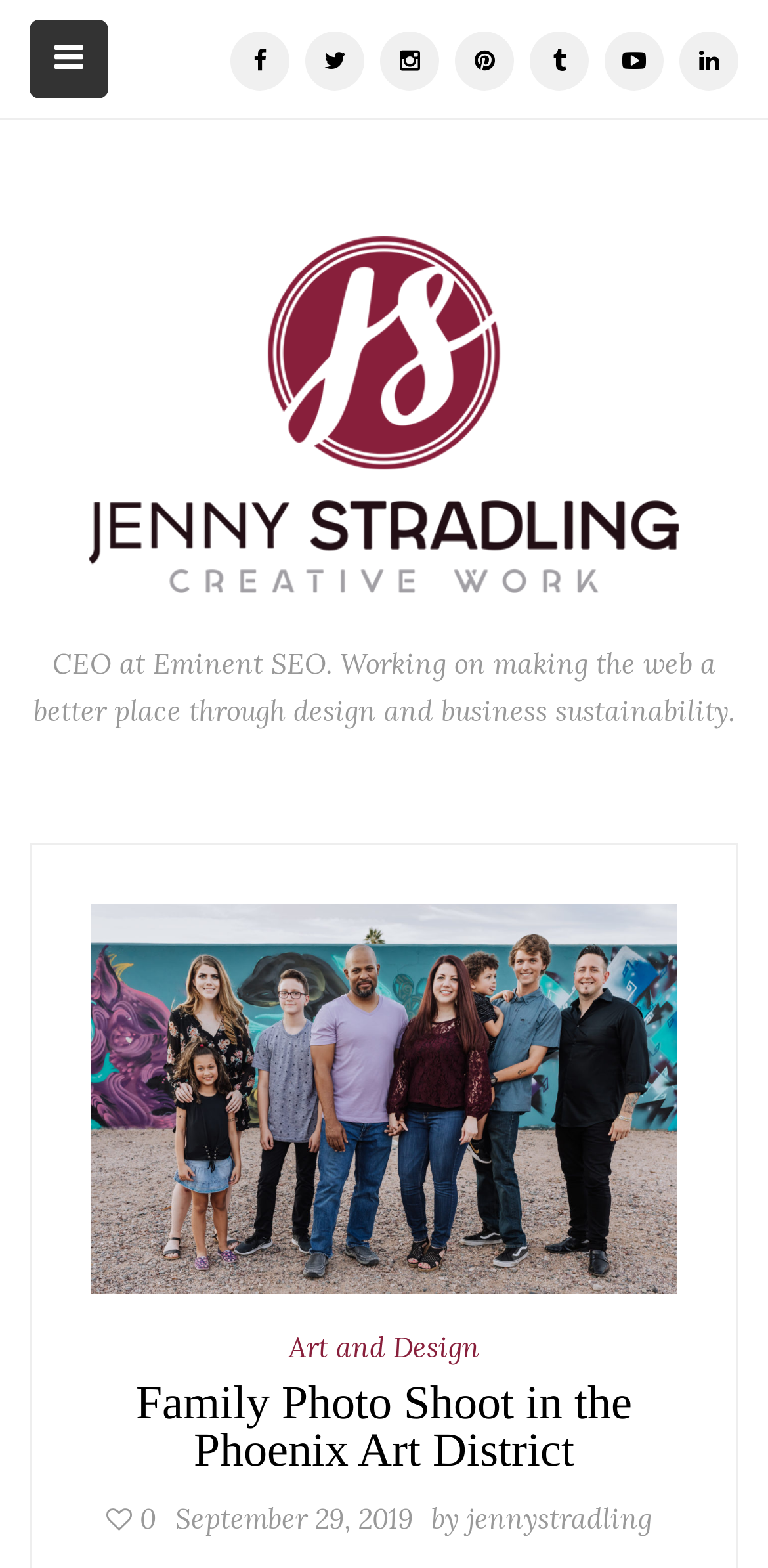Find the bounding box of the element with the following description: "jennystradling". The coordinates must be four float numbers between 0 and 1, formatted as [left, top, right, bottom].

[0.608, 0.957, 0.849, 0.98]